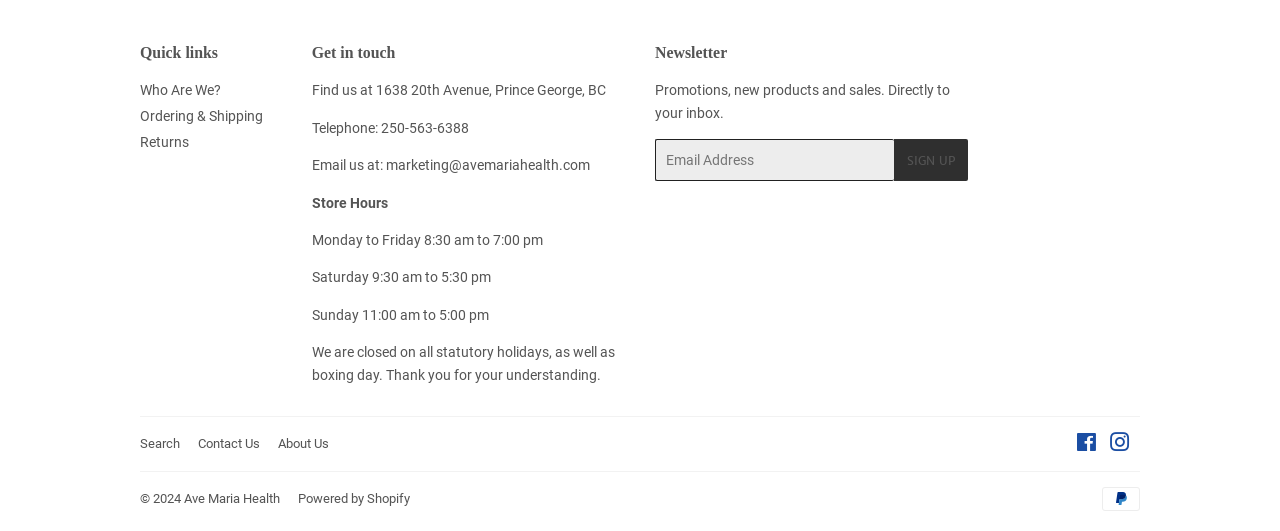Determine the bounding box coordinates for the clickable element required to fulfill the instruction: "Click 'SIGN UP' button". Provide the coordinates as four float numbers between 0 and 1, i.e., [left, top, right, bottom].

[0.699, 0.262, 0.756, 0.341]